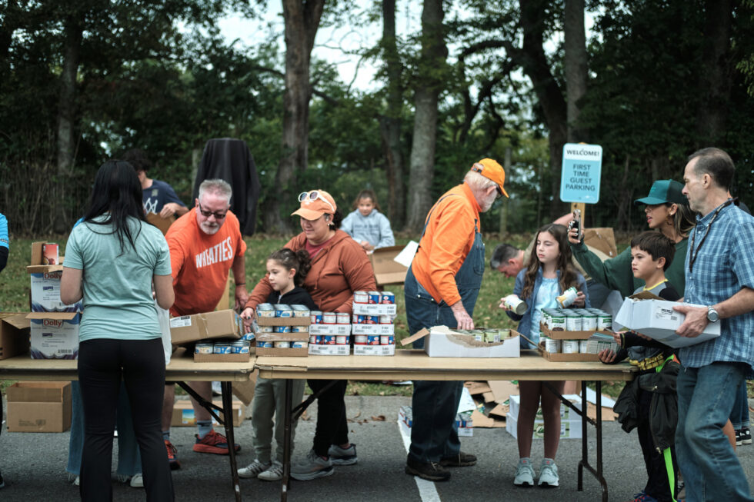Carefully examine the image and provide an in-depth answer to the question: What is the gentleman in overalls wearing on his head?

The older gentleman in overalls is described as contributing to the effort, and he is specifically mentioned as wearing a bright orange cap on his head.